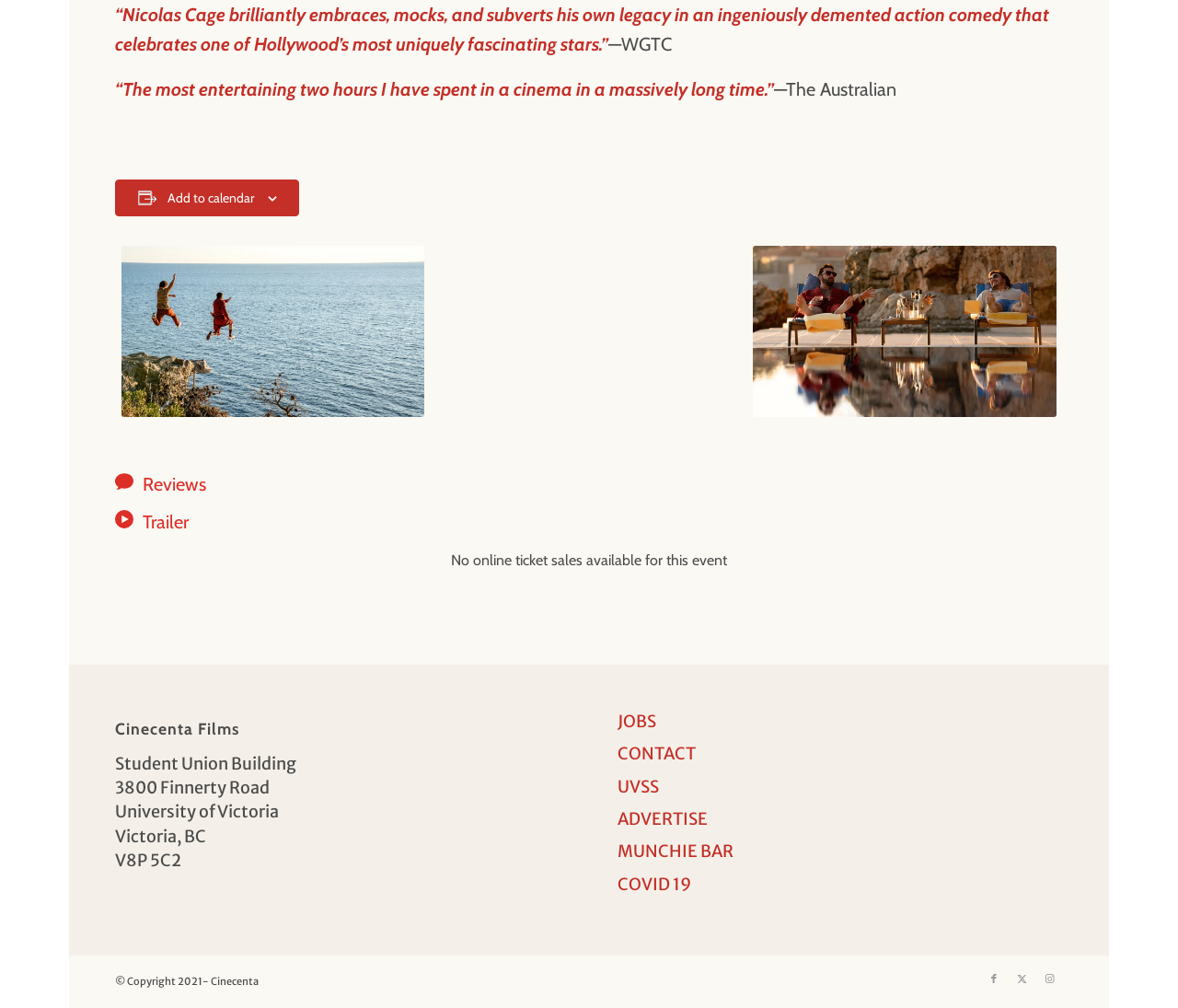Using the description: "Reviews", identify the bounding box of the corresponding UI element in the screenshot.

[0.098, 0.468, 0.339, 0.492]